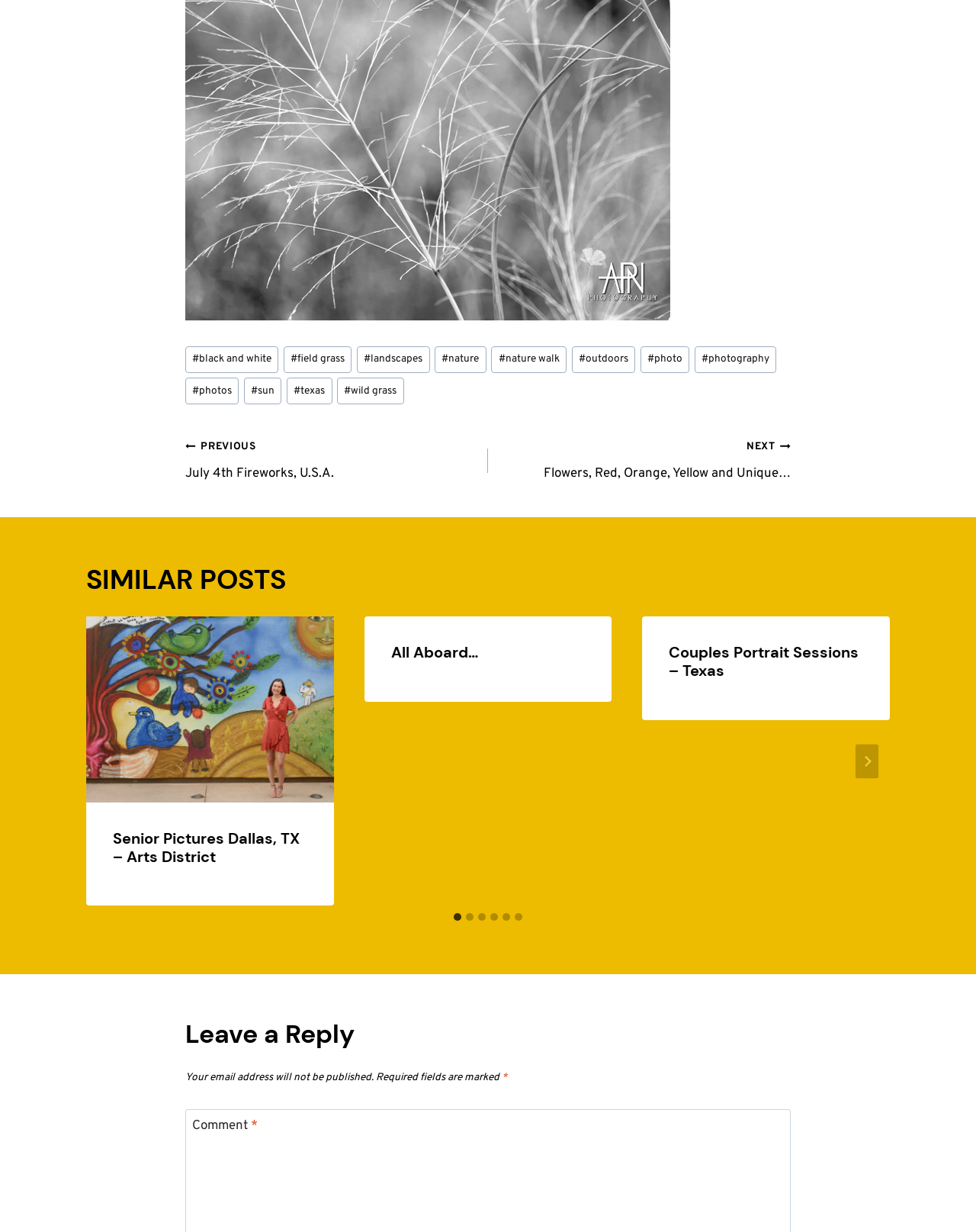How many similar posts are available?
Please provide a comprehensive answer based on the information in the image.

The number of similar posts can be determined by looking at the tab panels provided in the 'SIMILAR POSTS' section, which include 6 tabs labeled '1 of 6', '2 of 6', '3 of 6', '4 of 6', '5 of 6', and '6 of 6'.